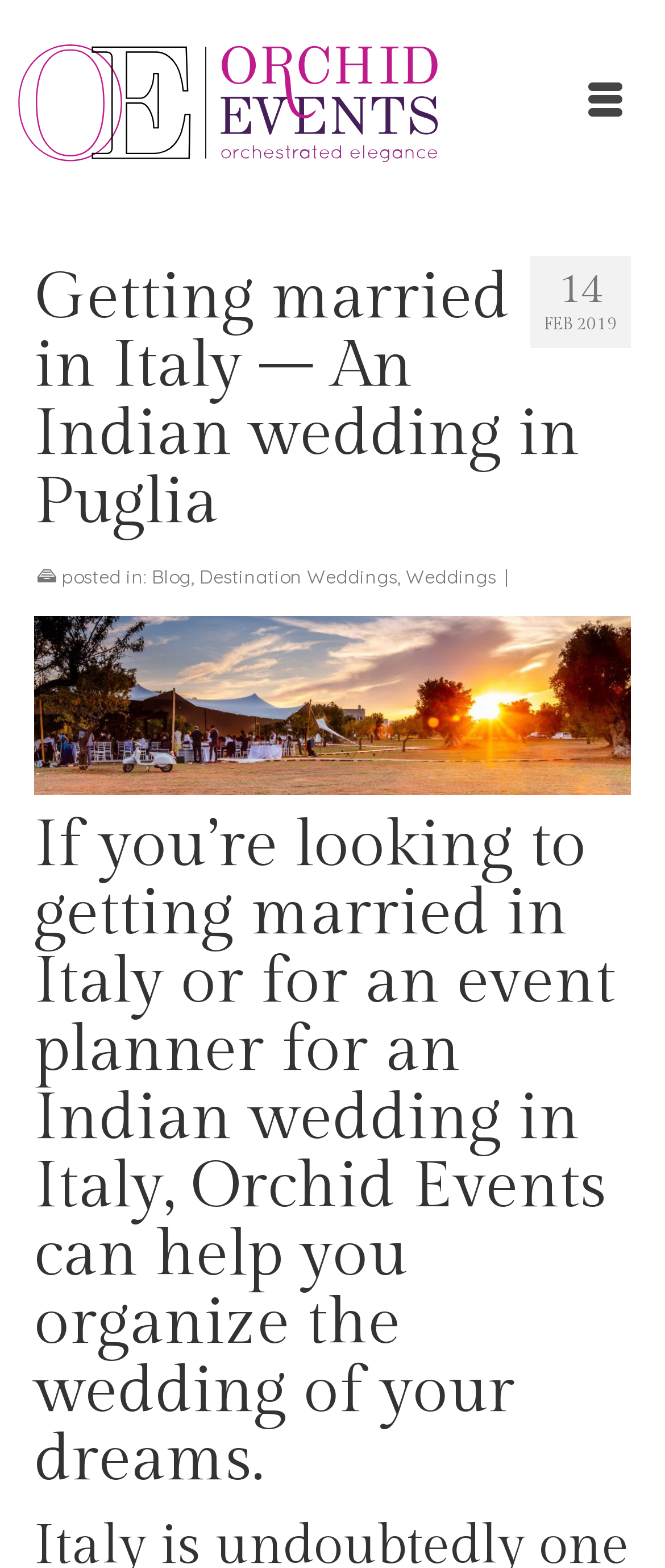Describe the webpage in detail, including text, images, and layout.

The webpage appears to be about Orchid Events, a wedding planning service specializing in Indian weddings in Italy. At the top left of the page, there is a link to the company's name, accompanied by an image with the same name. To the right of this, there is a button labeled "Menu" with additional text indicating the date "FEB 2019" and the number "14".

Below the top section, there is a large header that spans the width of the page, containing the title "Getting married in Italy – An Indian wedding in Puglia". This is followed by a line of text that says "posted in:" and provides links to categories such as "Blog", "Destination Weddings", and "Weddings", separated by commas and a vertical bar.

Underneath this, there is a large image that takes up most of the page's width, with a caption that summarizes the company's services, stating that they can help organize the wedding of your dreams in Italy.